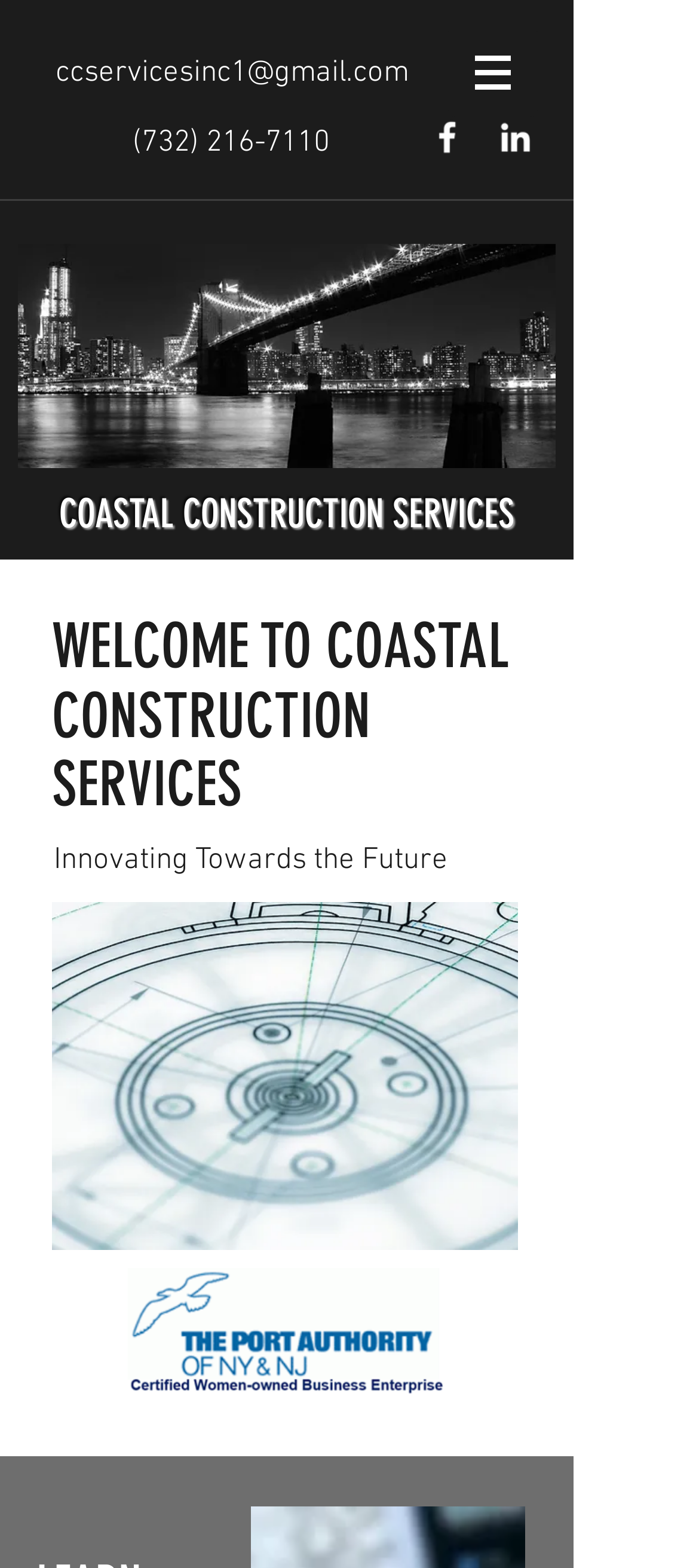What is the company's email address?
We need a detailed and meticulous answer to the question.

I found the email address by looking at the link element with the text 'ccservicesinc1@gmail.com' which is located at the top of the page.